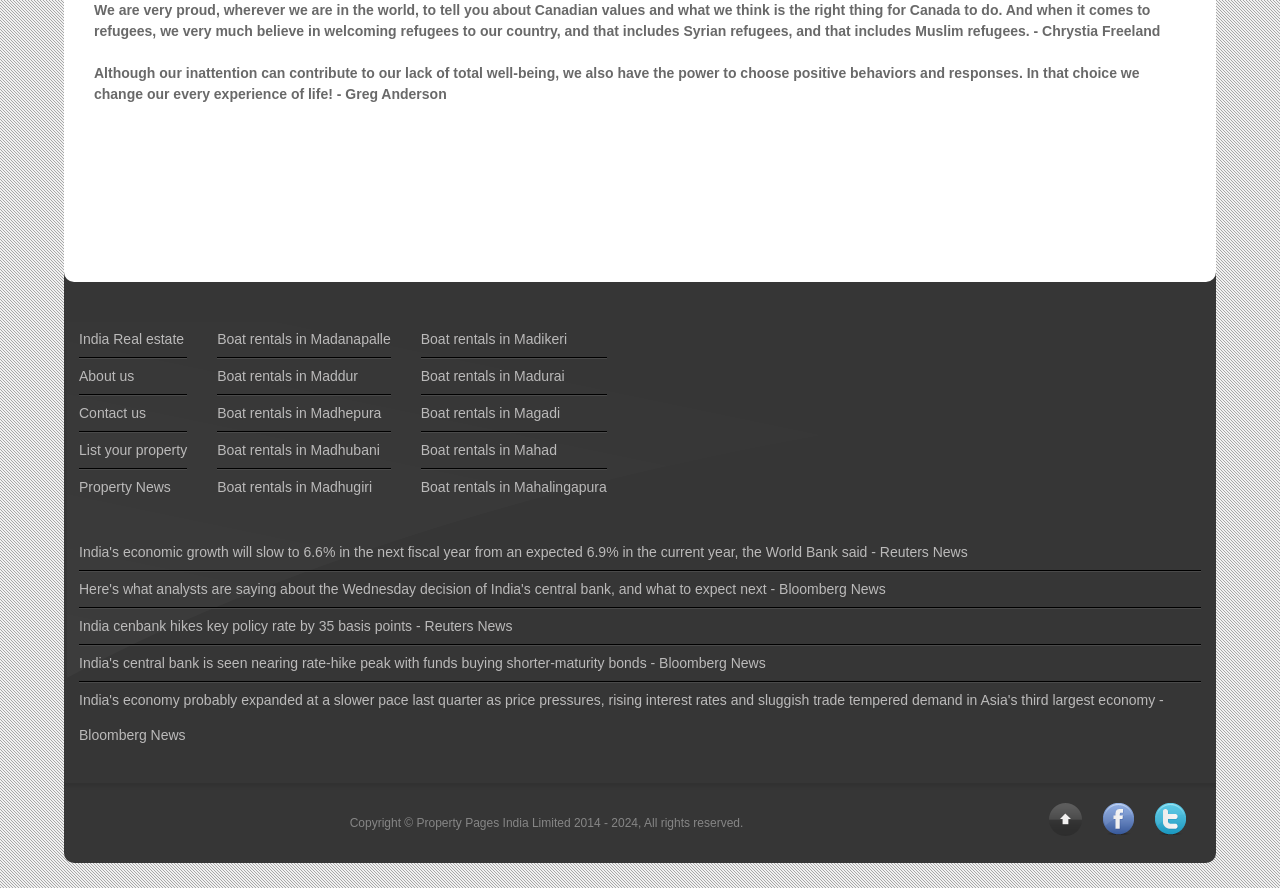Identify the bounding box for the UI element specified in this description: "title="Follow us on Twitter"". The coordinates must be four float numbers between 0 and 1, formatted as [left, top, right, bottom].

[0.902, 0.904, 0.927, 0.94]